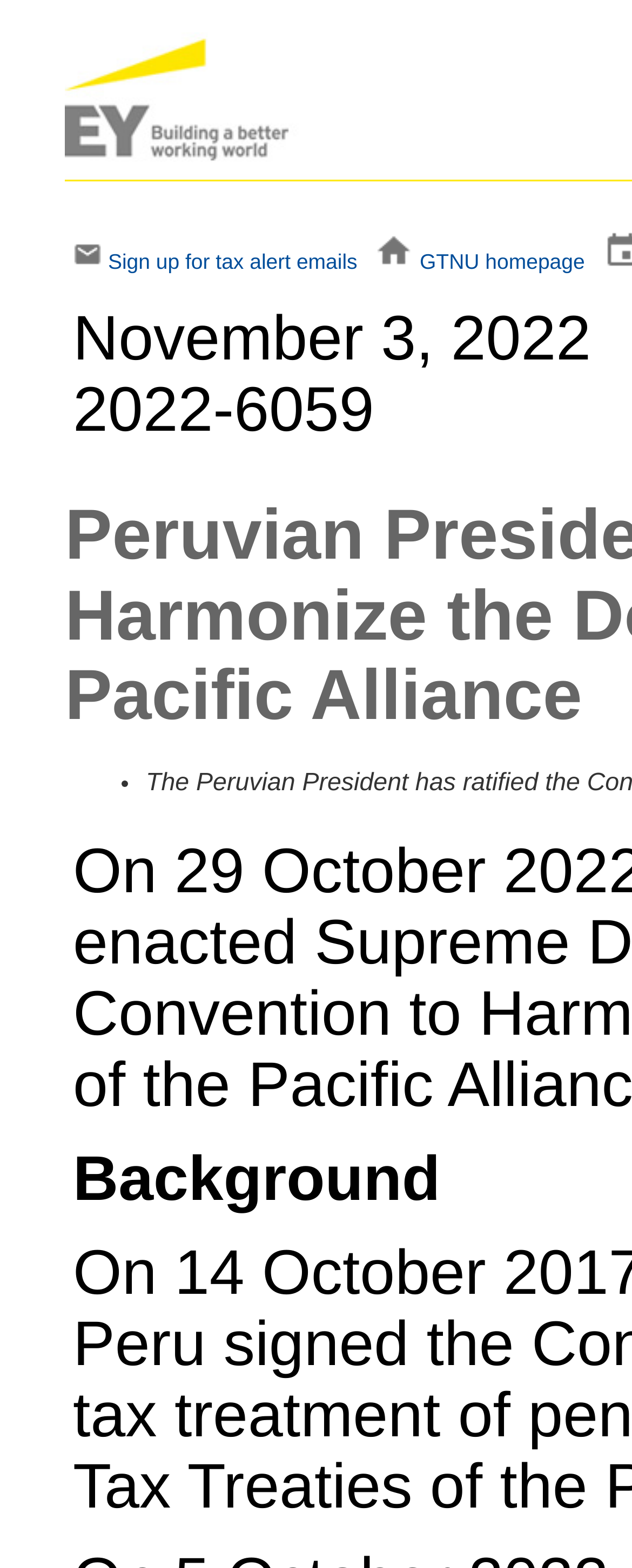What is the purpose of the link 'Sign up for tax alert emails'?
Kindly give a detailed and elaborate answer to the question.

The link 'Sign up for tax alert emails' is likely a call-to-action for users to register for tax-related email updates, suggesting that the website provides tax-related information and services.